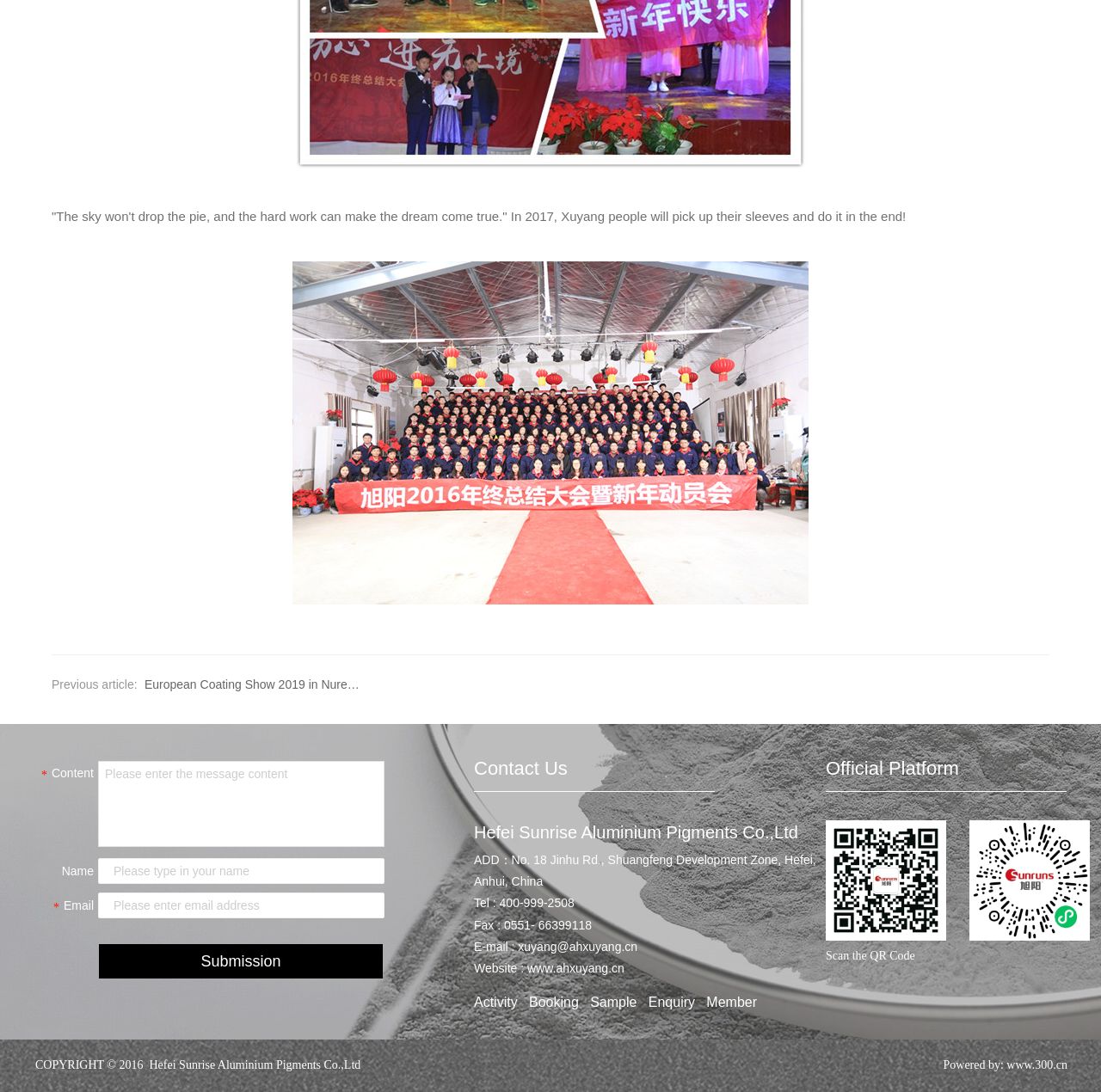Locate the bounding box coordinates of the element you need to click to accomplish the task described by this instruction: "Enter message content".

[0.089, 0.697, 0.349, 0.776]